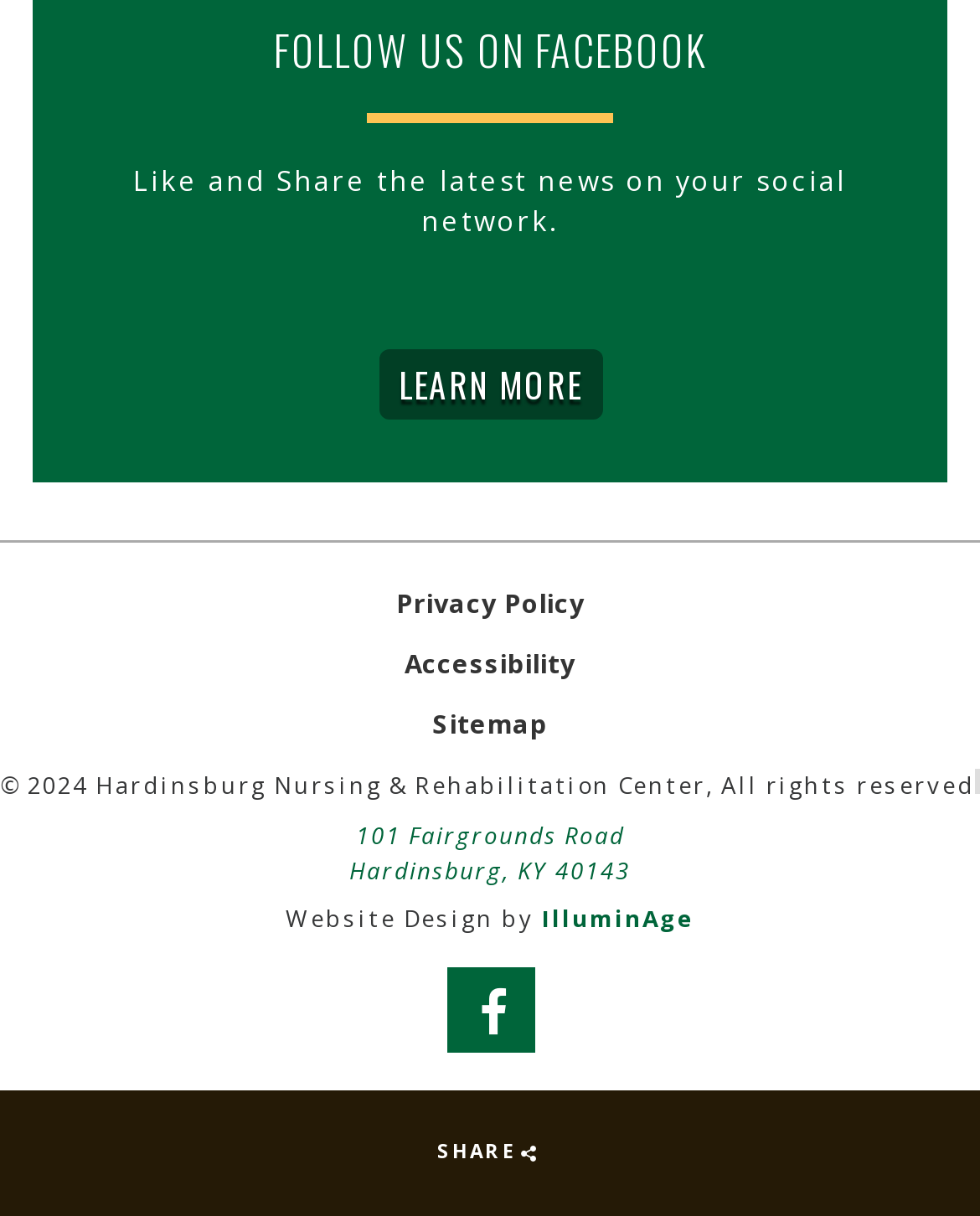Determine the bounding box coordinates for the area you should click to complete the following instruction: "Visit Sitemap".

[0.441, 0.581, 0.559, 0.61]